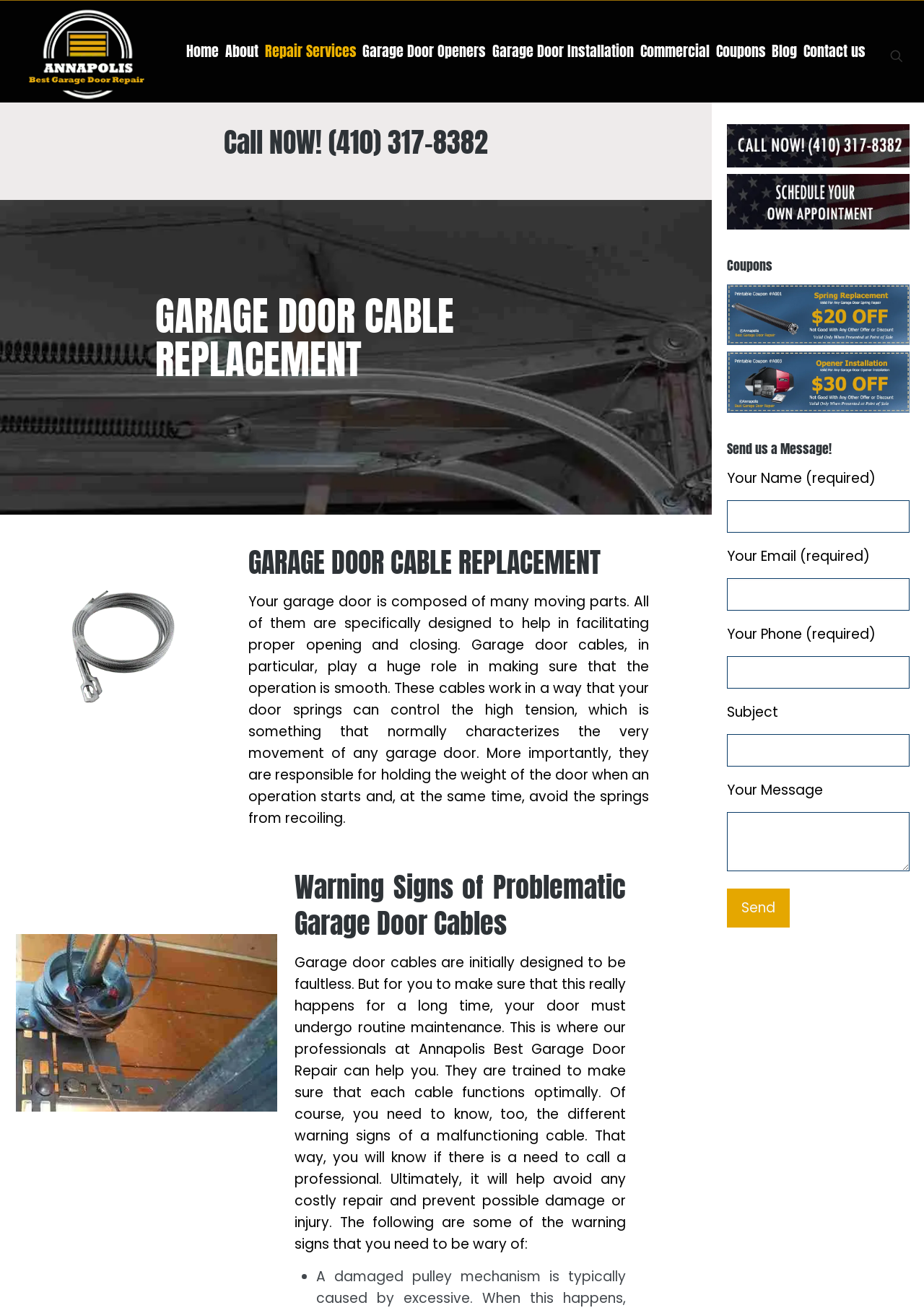Please determine the bounding box coordinates of the section I need to click to accomplish this instruction: "Search for something".

[0.96, 0.035, 0.98, 0.051]